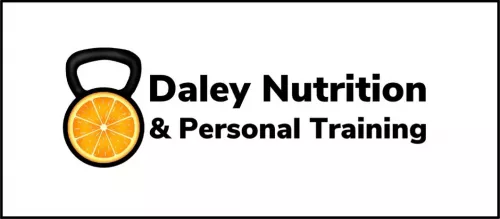Generate a detailed caption for the image.

This image features the logo of Daley Nutrition and Personal Training. It prominently displays a kettlebell, cleverly incorporating an orange slice design within its outline, symbolizing a vibrant approach to health and nutrition. The text reads "Daley Nutrition & Personal Training" in bold black lettering, emphasizing a professional and approachable brand dedicated to enhancing wellness through personalized nutrition and fitness guidance. The clean white background enhances visibility, making it a striking representation of a holistic lifestyle service.